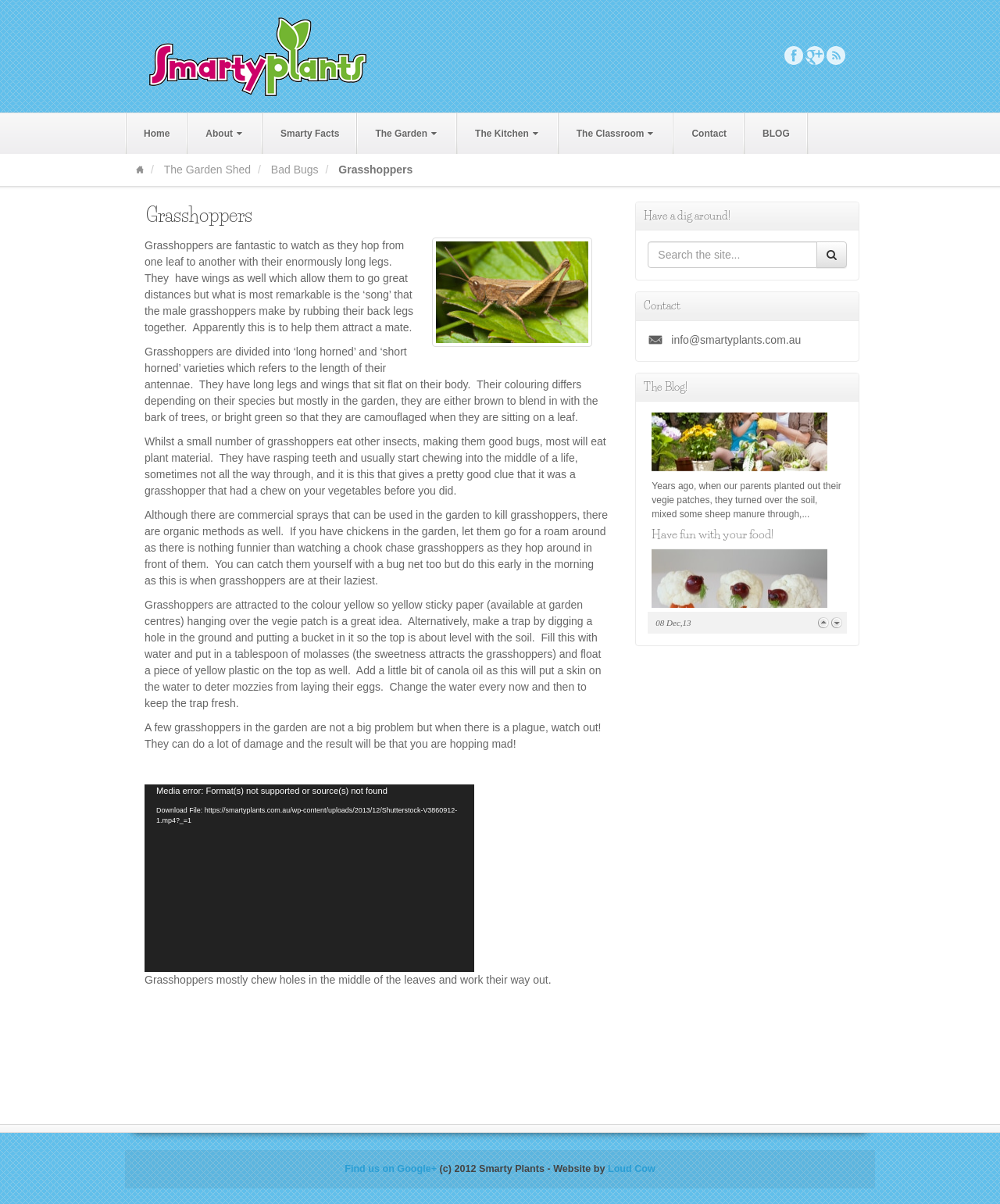Can you specify the bounding box coordinates for the region that should be clicked to fulfill this instruction: "Play the video".

[0.145, 0.652, 0.474, 0.807]